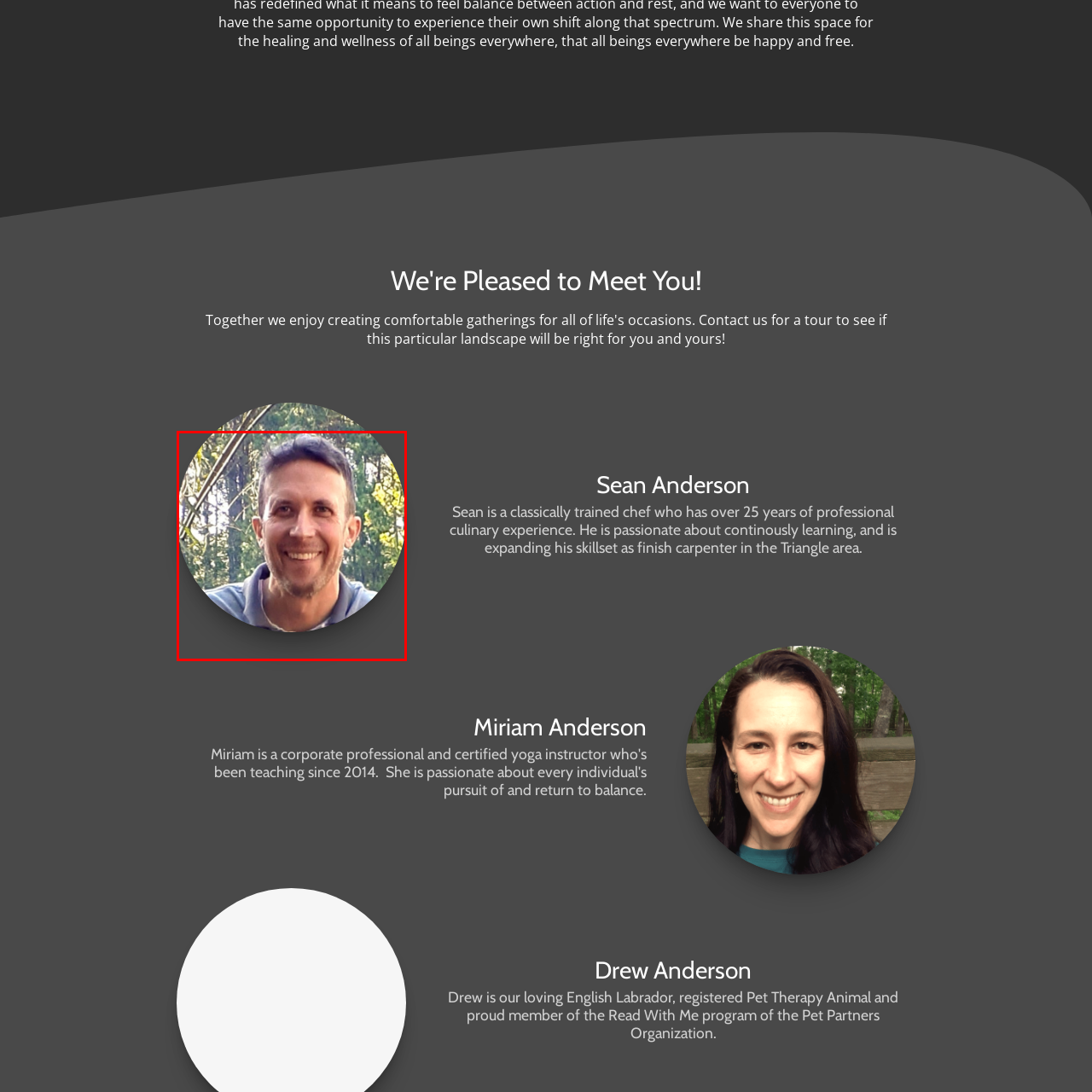What is the man's recent effort?
Please closely examine the image within the red bounding box and provide a detailed answer based on the visual information.

According to the caption, Sean Anderson has been making an effort to expand his skillset as a finish carpenter in the Triangle area, which suggests that he is learning a new trade or skill.